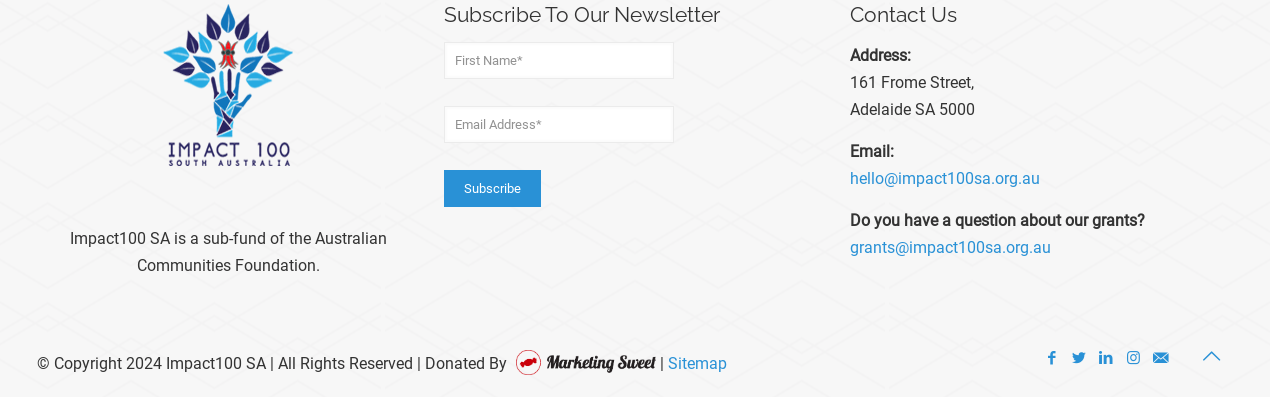Use a single word or phrase to answer the question: What is the organization's name?

Impact100 SA